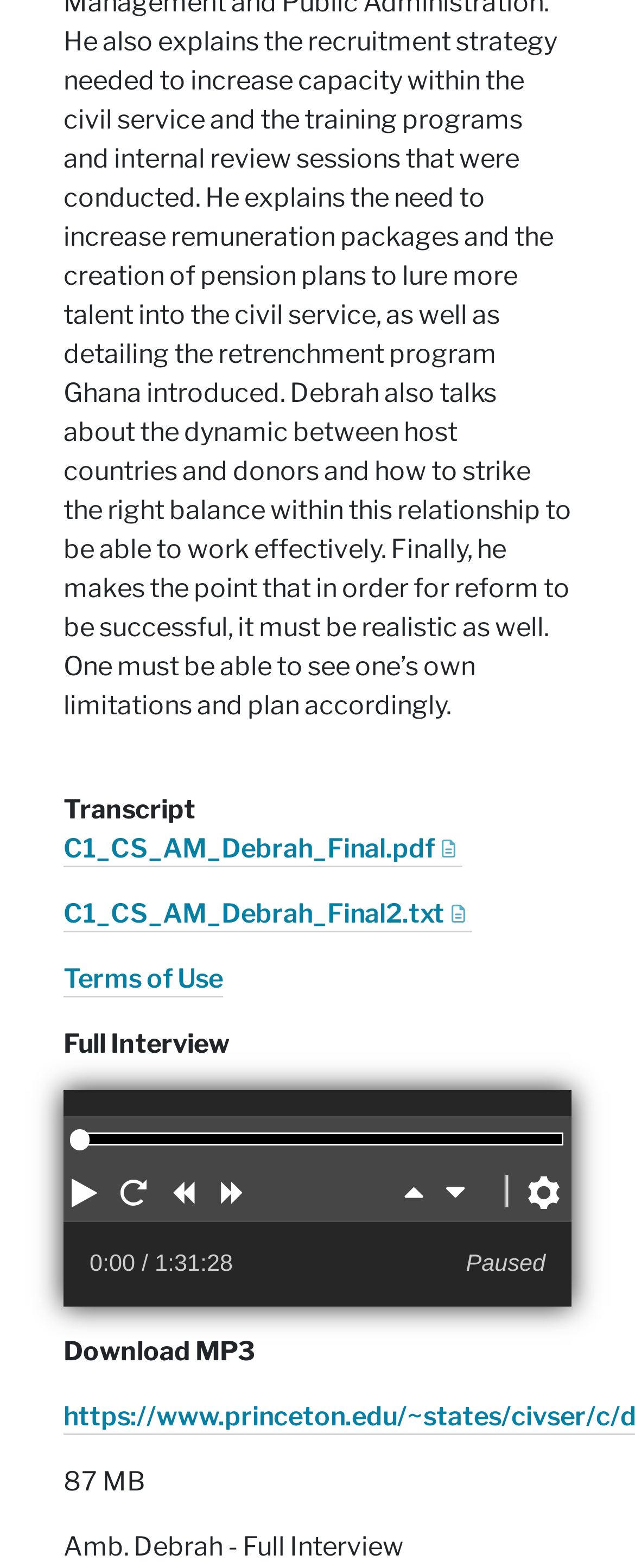What is the duration of the full interview?
Please answer the question with a detailed and comprehensive explanation.

The duration of the full interview can be found in the static text '/ 1:31:28' next to the current time '0:00' in the audio player region.